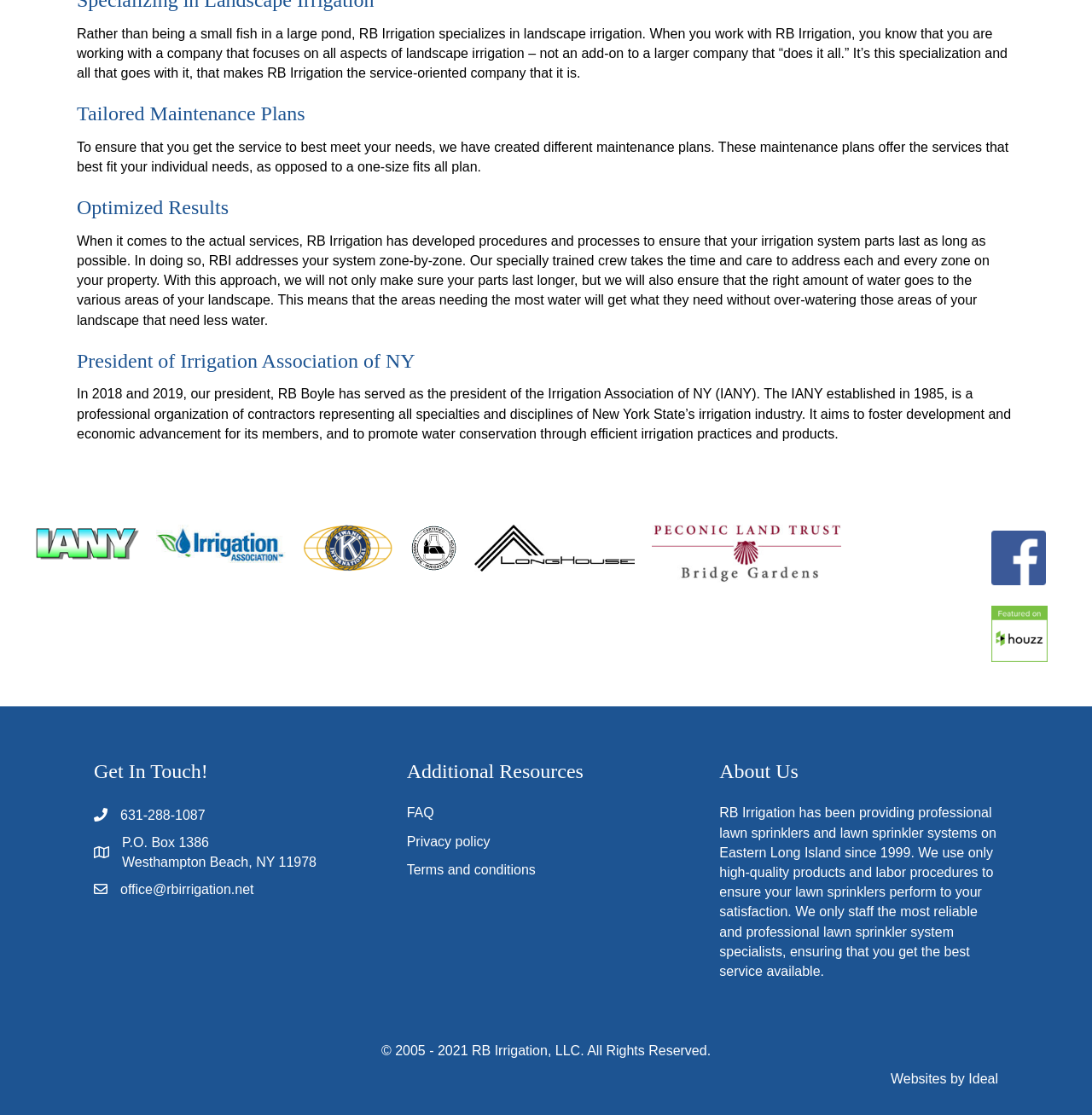Provide the bounding box coordinates of the UI element that matches the description: "alt="badge125_1252x"".

[0.898, 0.561, 0.969, 0.574]